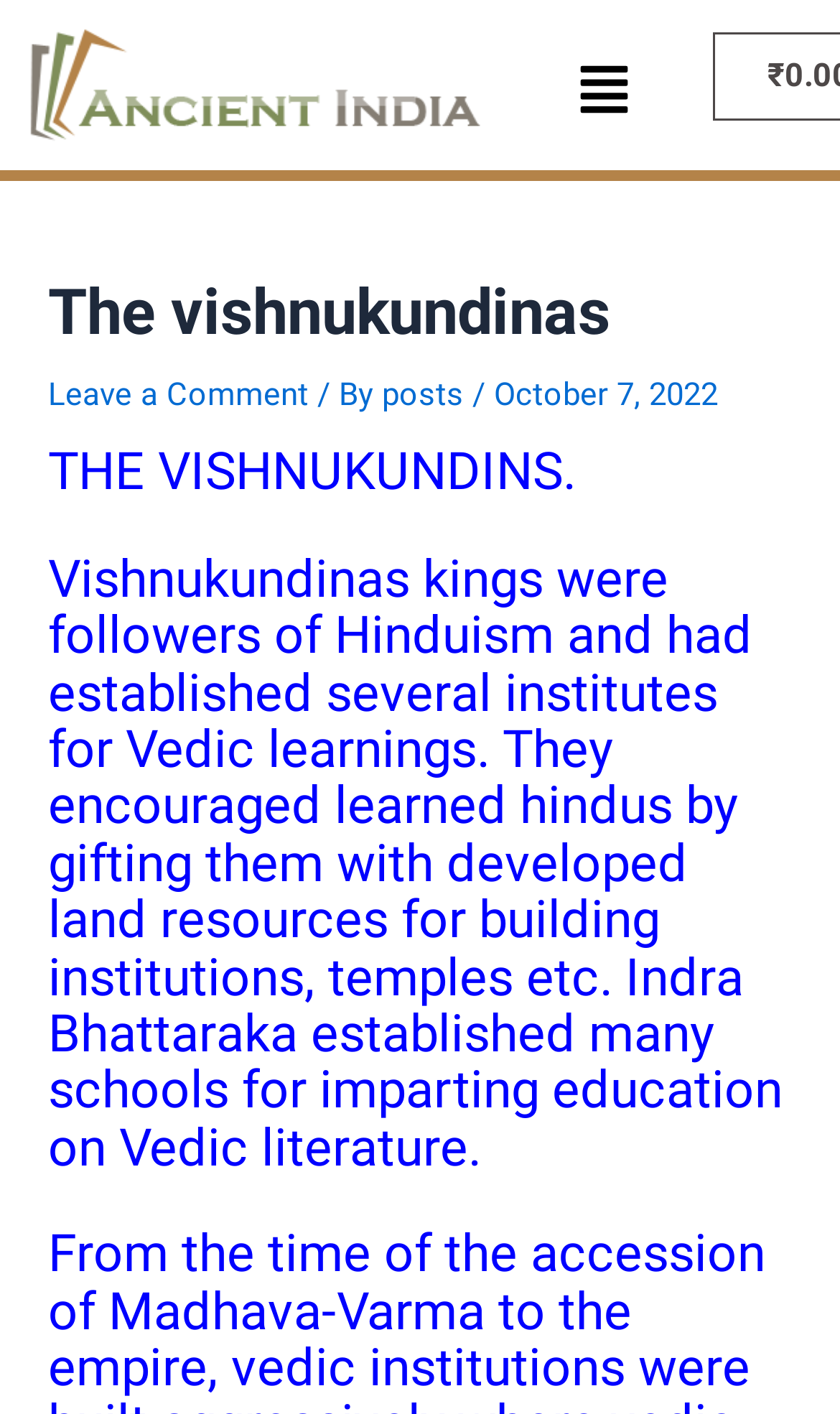Identify and provide the bounding box coordinates of the UI element described: "posts". The coordinates should be formatted as [left, top, right, bottom], with each number being a float between 0 and 1.

[0.455, 0.265, 0.563, 0.292]